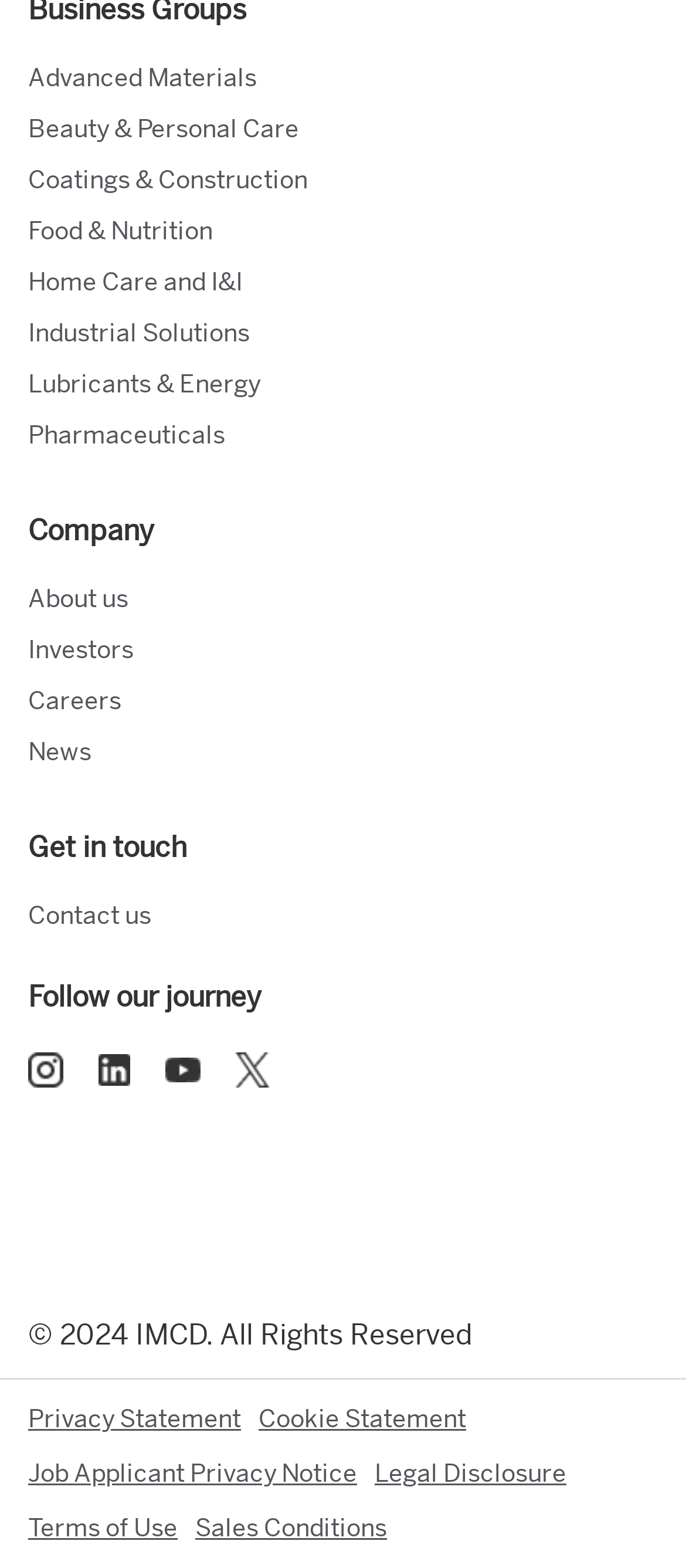Please determine the bounding box coordinates of the area that needs to be clicked to complete this task: 'Follow IMCD on Instagram'. The coordinates must be four float numbers between 0 and 1, formatted as [left, top, right, bottom].

[0.041, 0.669, 0.092, 0.692]